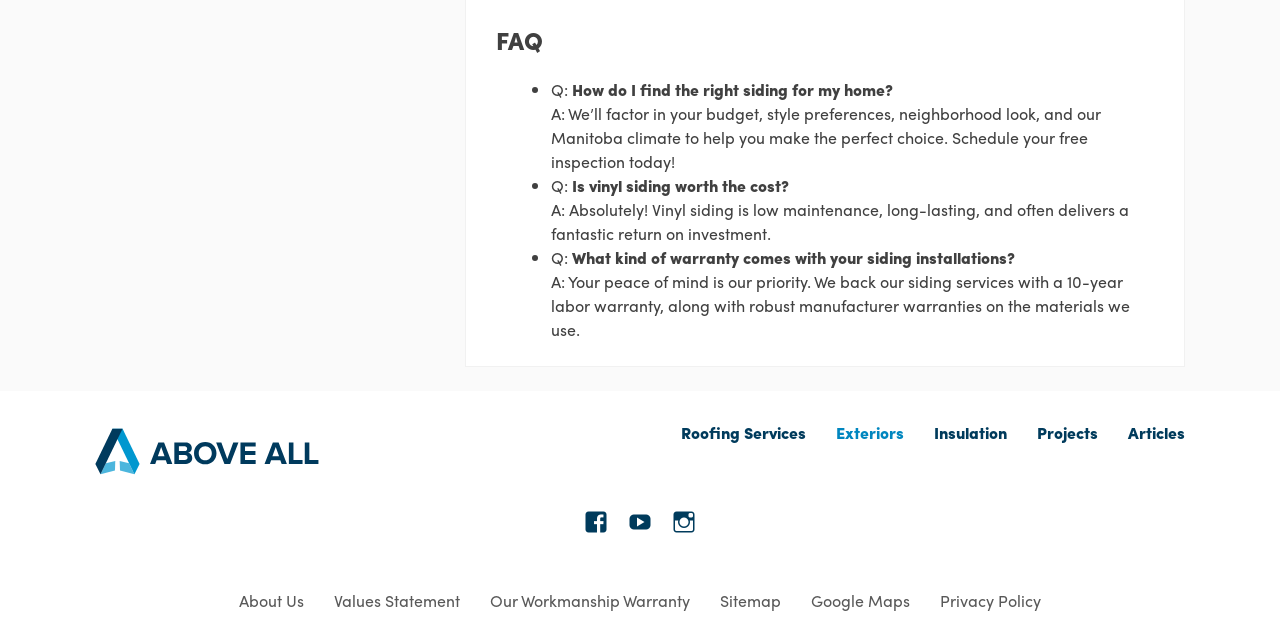What is the topic of the first FAQ?
Could you please answer the question thoroughly and with as much detail as possible?

The first FAQ on the webpage has a question 'How do I find the right siding for my home?' and an answer that explains how they can help make the perfect choice. Therefore, the topic of the first FAQ is finding the right siding.